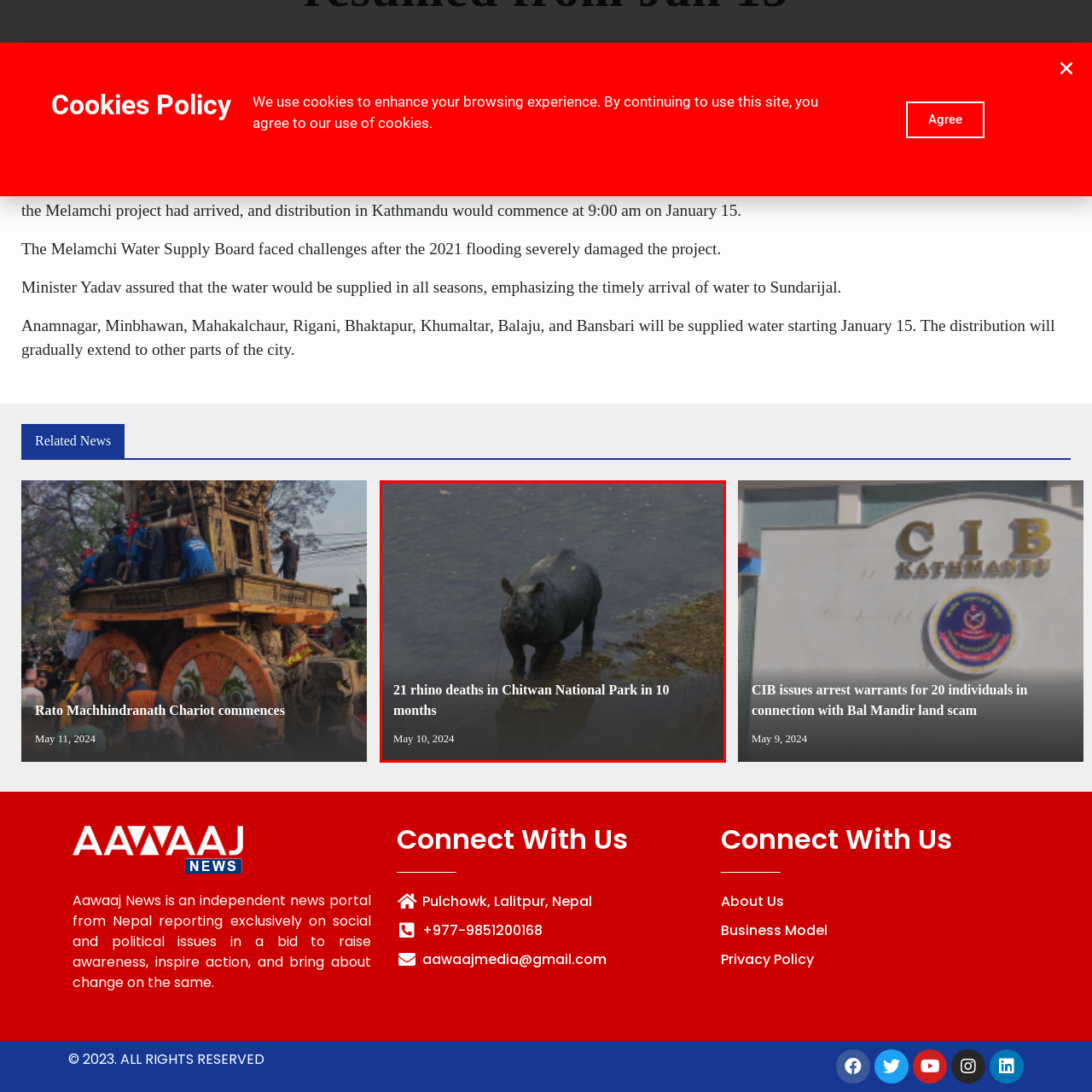What is the date mentioned in the image?
Check the image encapsulated by the red bounding box and answer the question comprehensively.

The date mentioned in the image is May 10, 2024, which suggests that the issue of rhino deaths is current and ongoing, raising awareness about environmental and conservation challenges in the region.